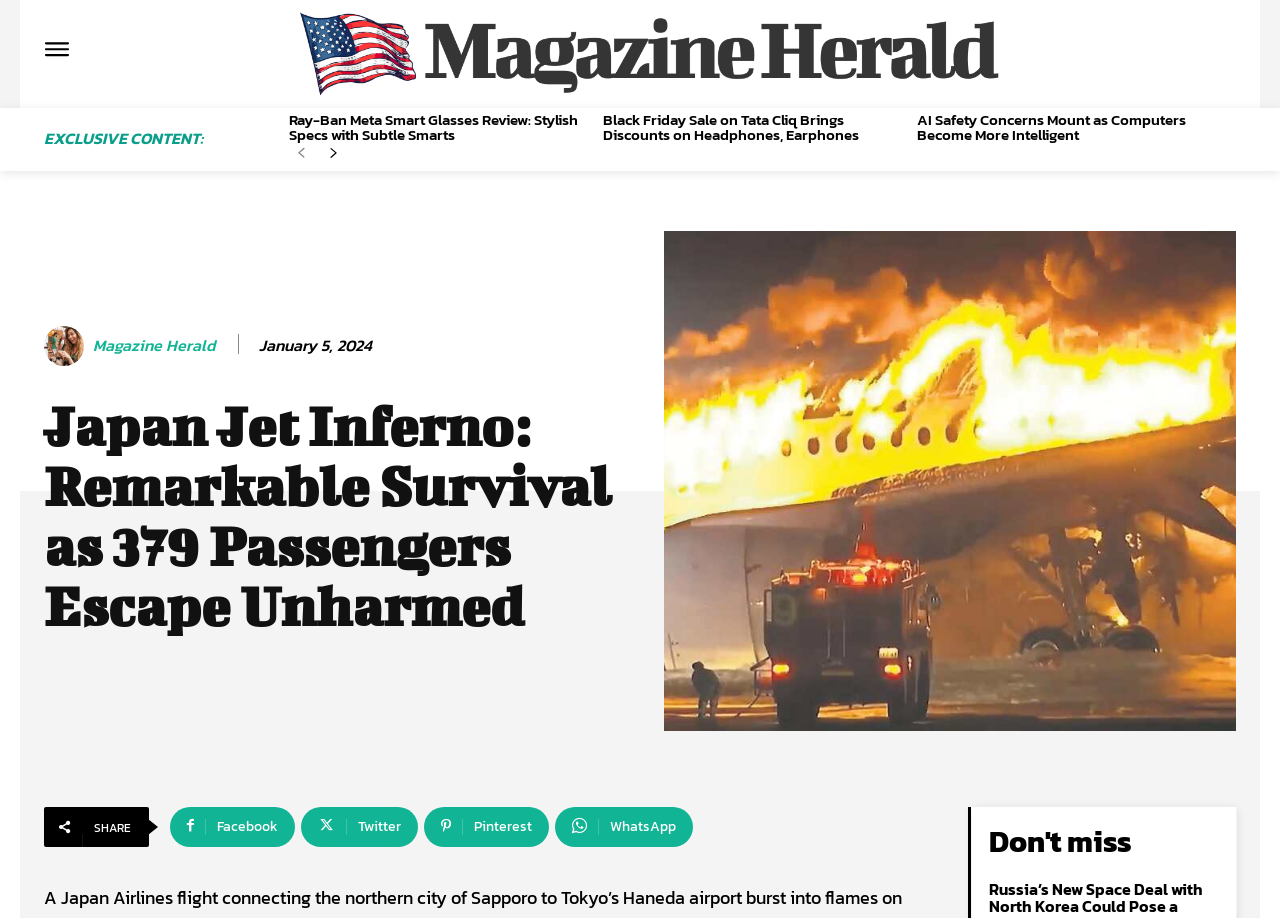Please answer the following query using a single word or phrase: 
What is the date of the article?

January 5, 2024